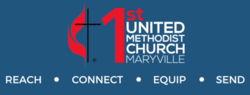Use a single word or phrase to answer the question: 
How many action words are listed in the caption?

4